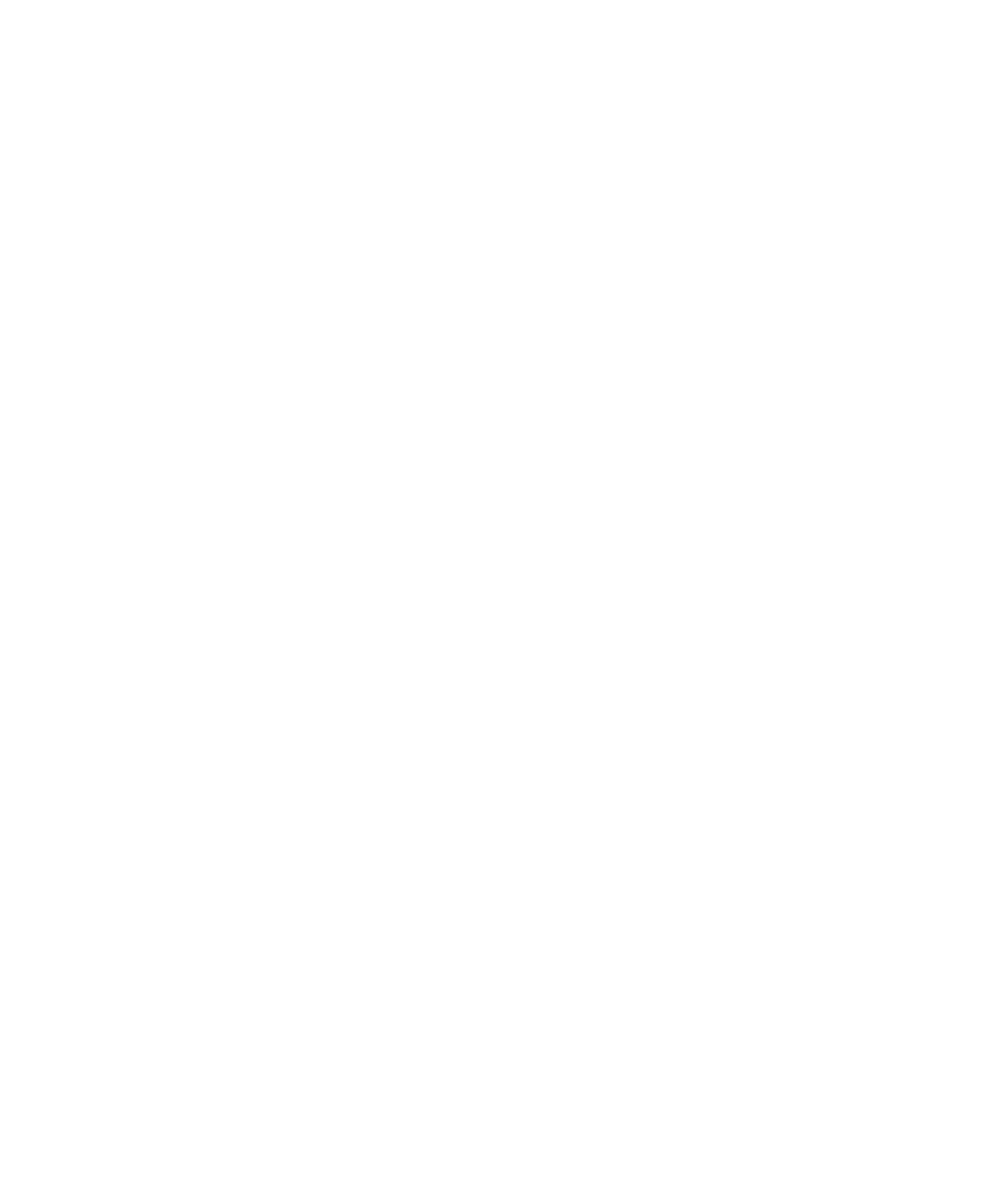Determine the bounding box coordinates for the area that needs to be clicked to fulfill this task: "Click on 'Got Bag'". The coordinates must be given as four float numbers between 0 and 1, i.e., [left, top, right, bottom].

[0.074, 0.111, 0.121, 0.123]